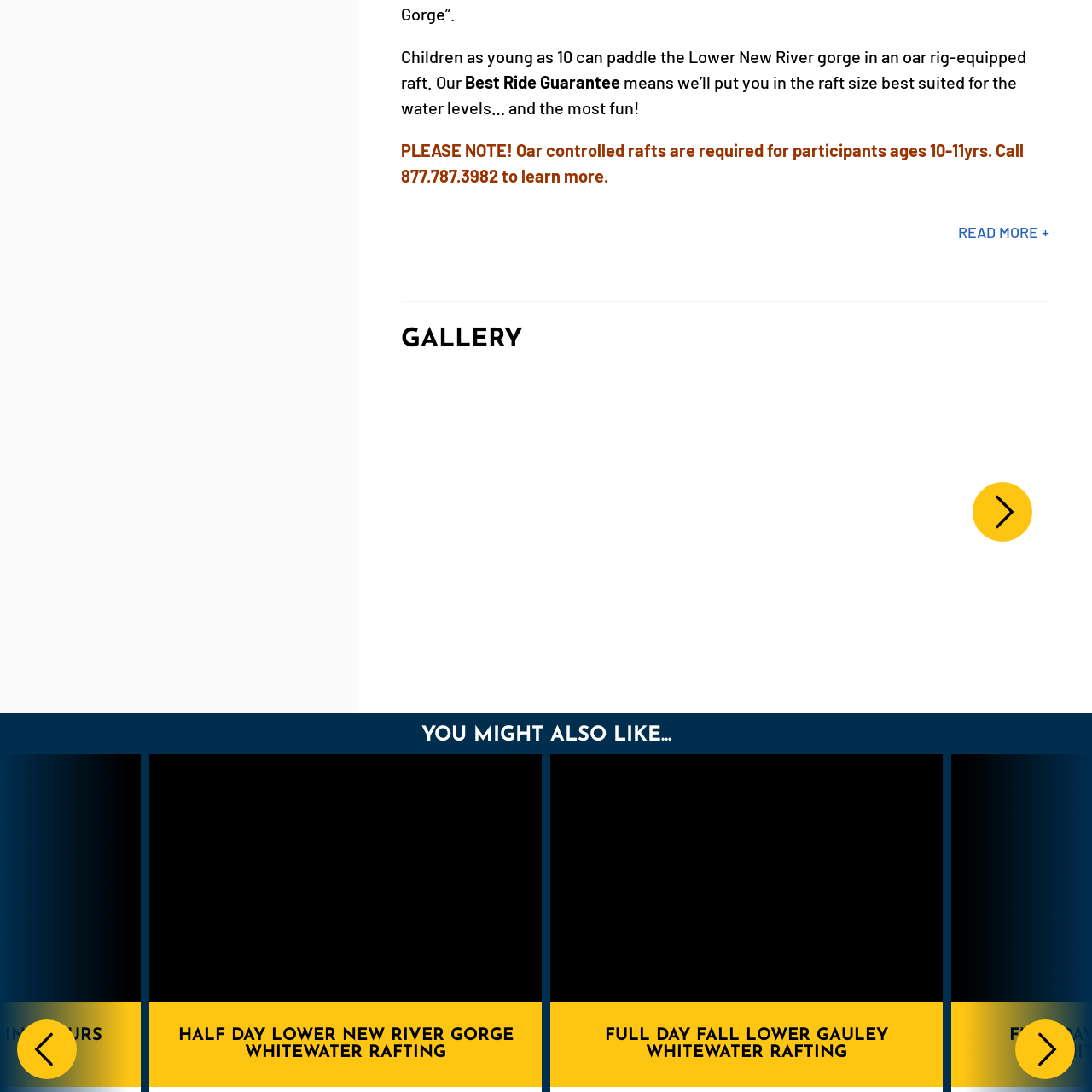What is the minimum age for children to join the rafting adventure?
Direct your attention to the image bordered by the red bounding box and answer the question in detail, referencing the image.

According to the caption, this experience is suitable for families, with children as young as 10 able to join in the fun. This implies that the minimum age for children to participate in the rafting adventure is 10 years old.